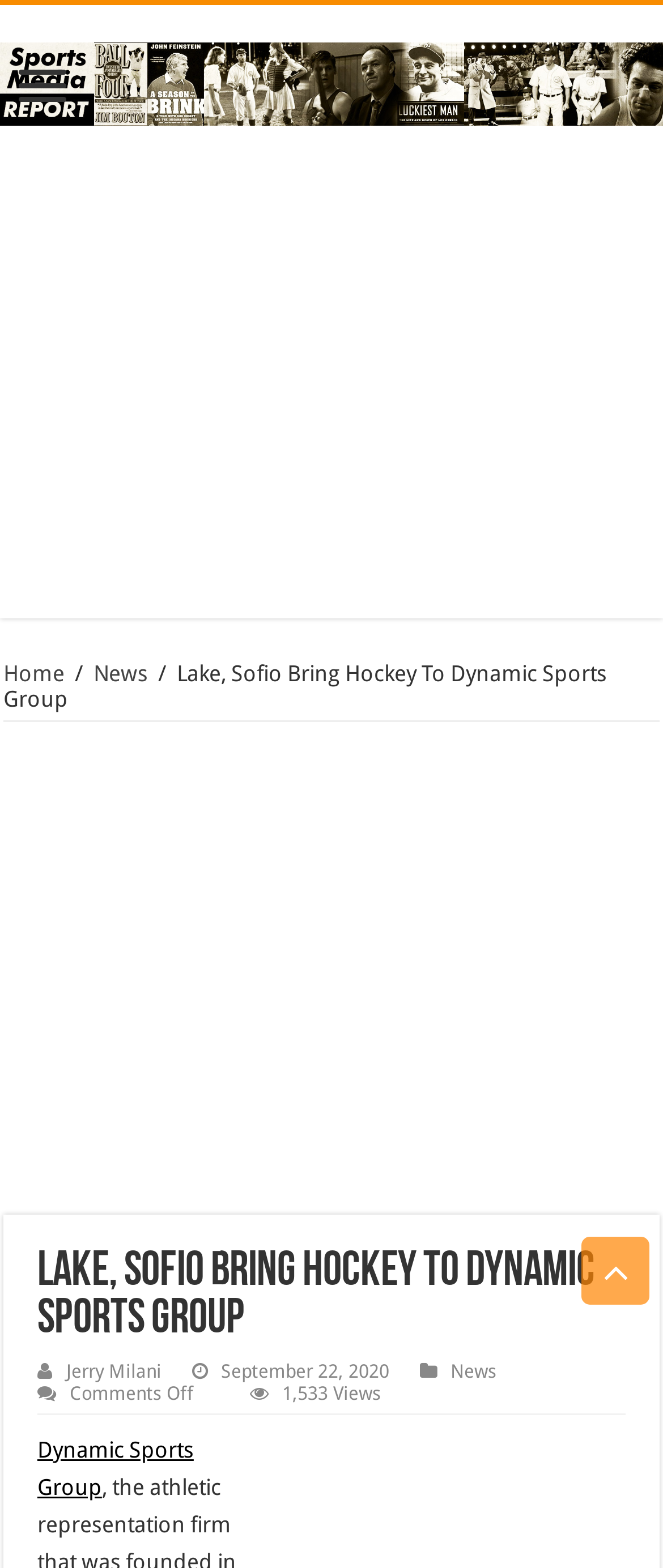Create a detailed description of the webpage's content and layout.

The webpage appears to be an article page from Sports Media Report, with a focus on a news story about Dynamic Sports Group. At the top of the page, there is a heading that reads "Sports Media Report" with a link to the same name, accompanied by an image. Below this, there is an advertisement iframe that spans the width of the page.

The main navigation menu is located below the advertisement, with links to "Home" and "News" separated by a slash. To the right of the navigation menu, the title of the article "Lake, Sofio Bring Hockey To Dynamic Sports Group" is displayed prominently. This title is also a heading, indicating its importance on the page.

Below the title, there is a section with the author's name "Jerry Milani", the date "September 22, 2020", and a link to the "News" category. Further down, there are additional details about the article, including the number of comments and views.

At the bottom of the page, there is a link to "Dynamic Sports Group", which may be related to the content of the article. Finally, a "Scroll To Top" button is located at the bottom right corner of the page, allowing users to easily navigate back to the top.